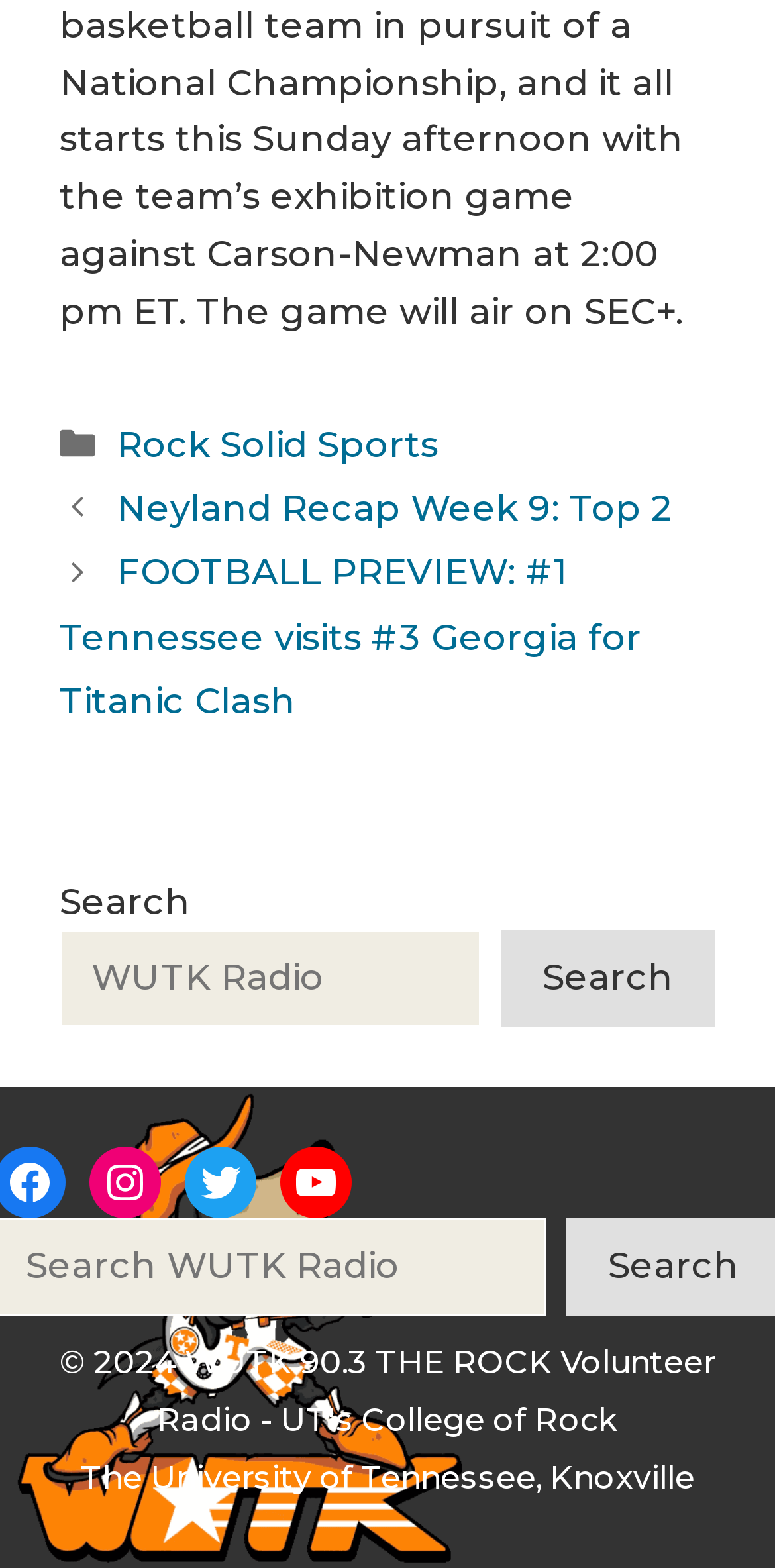Please provide the bounding box coordinates for the element that needs to be clicked to perform the instruction: "Follow on Instagram". The coordinates must consist of four float numbers between 0 and 1, formatted as [left, top, right, bottom].

[0.115, 0.732, 0.208, 0.777]